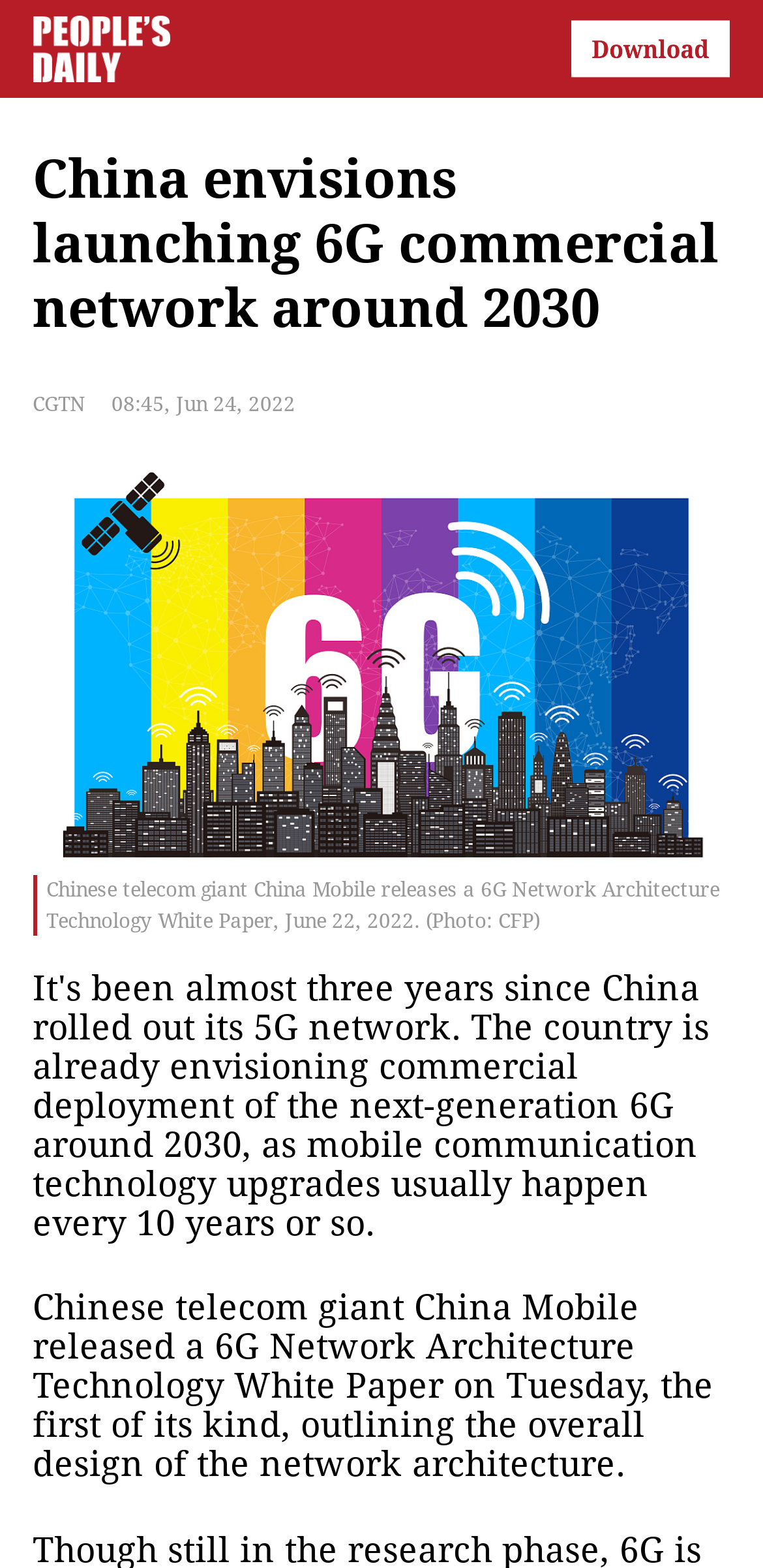Use a single word or phrase to answer the question:
What is the source of the photo?

CFP